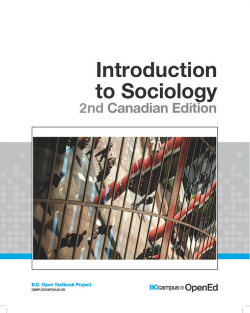Examine the image and give a thorough answer to the following question:
What is the edition of the book?

The subtitle '2nd Canadian Edition' is displayed just below the title 'Introduction to Sociology', indicating the edition of the book.